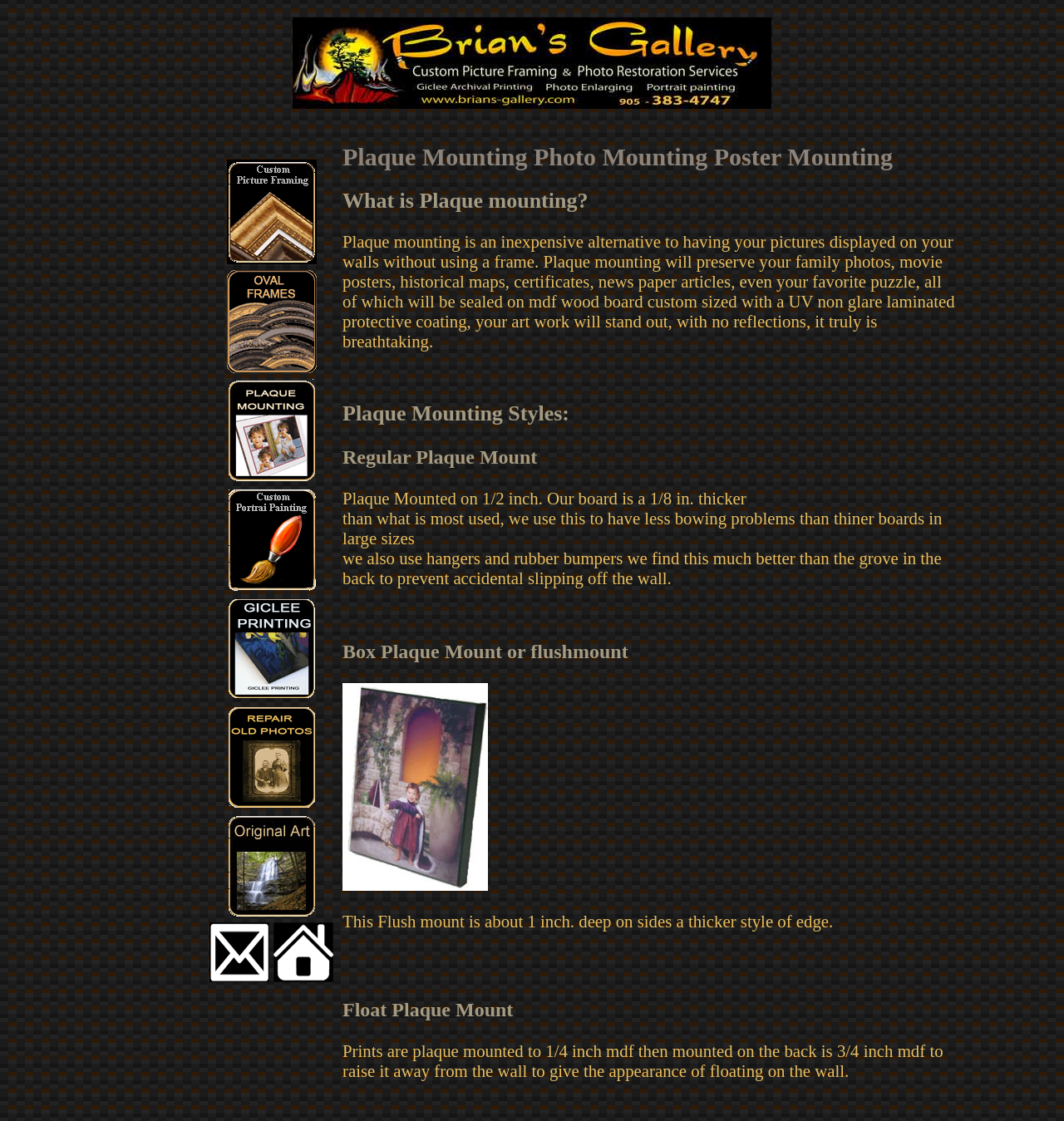Utilize the details in the image to give a detailed response to the question: What is the purpose of hangers and rubber bumpers in plaque mounting?

According to the webpage, hangers and rubber bumpers are used in plaque mounting to prevent accidental slipping off the wall, which is considered better than the grove in the back.